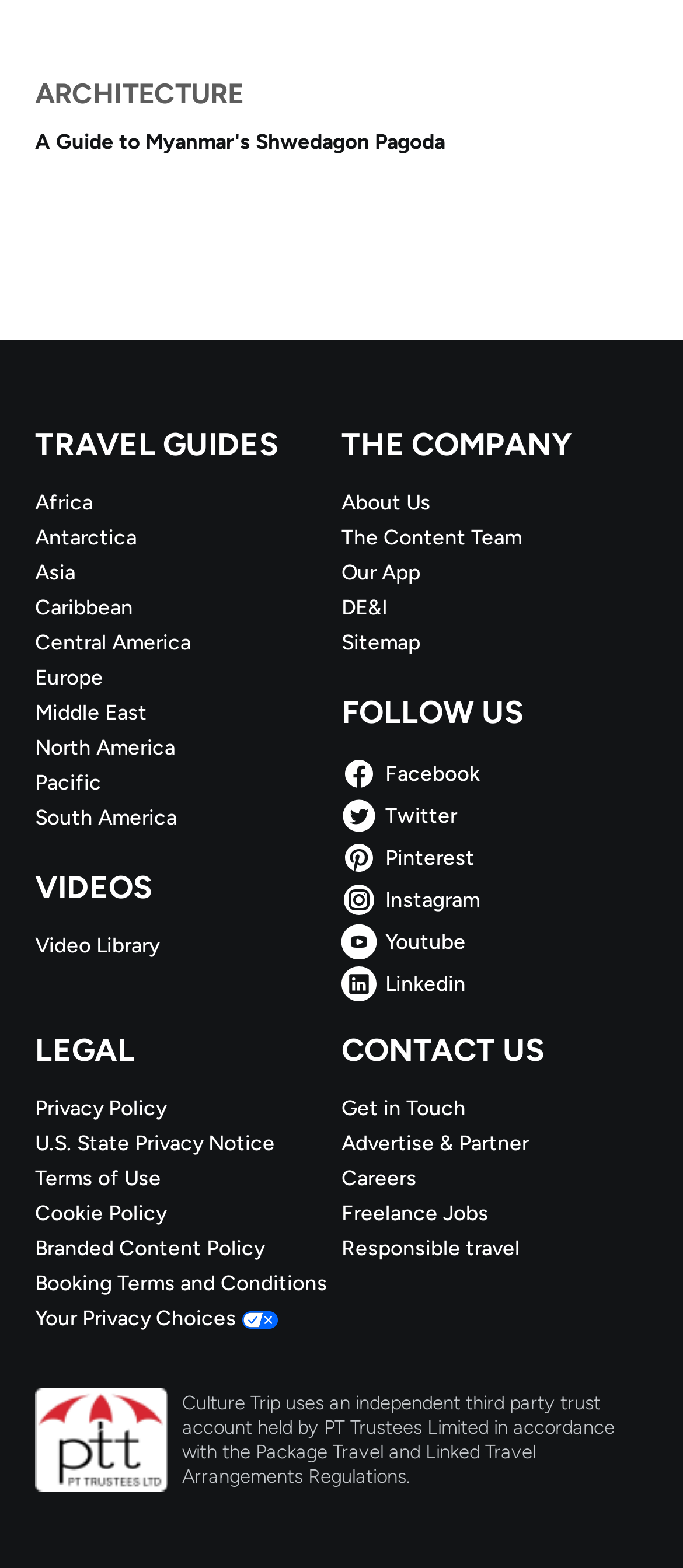Answer in one word or a short phrase: 
What is the purpose of the 'LEGAL' section?

To provide legal information